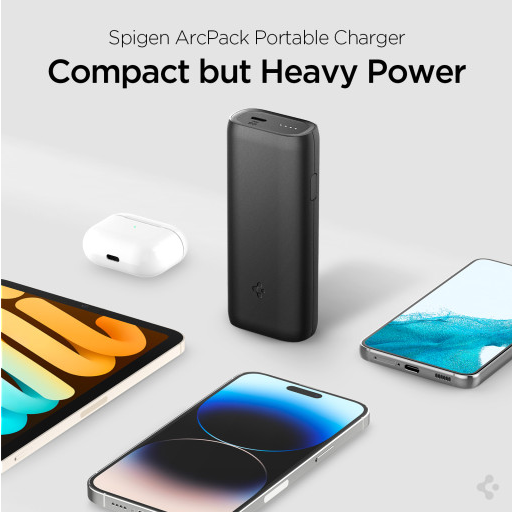Reply to the question below using a single word or brief phrase:
What type of devices are shown surrounding the charger?

Smartphone and wireless earbuds